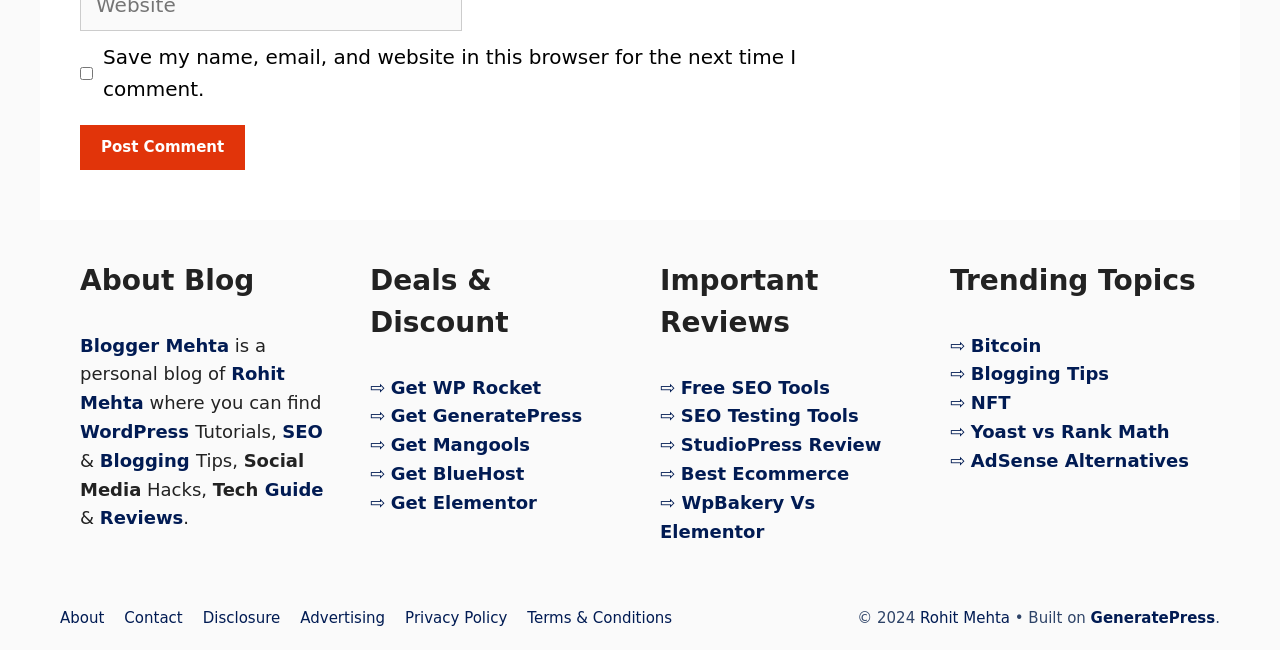What is the year of copyright mentioned at the bottom of the page?
Please provide a single word or phrase answer based on the image.

2024